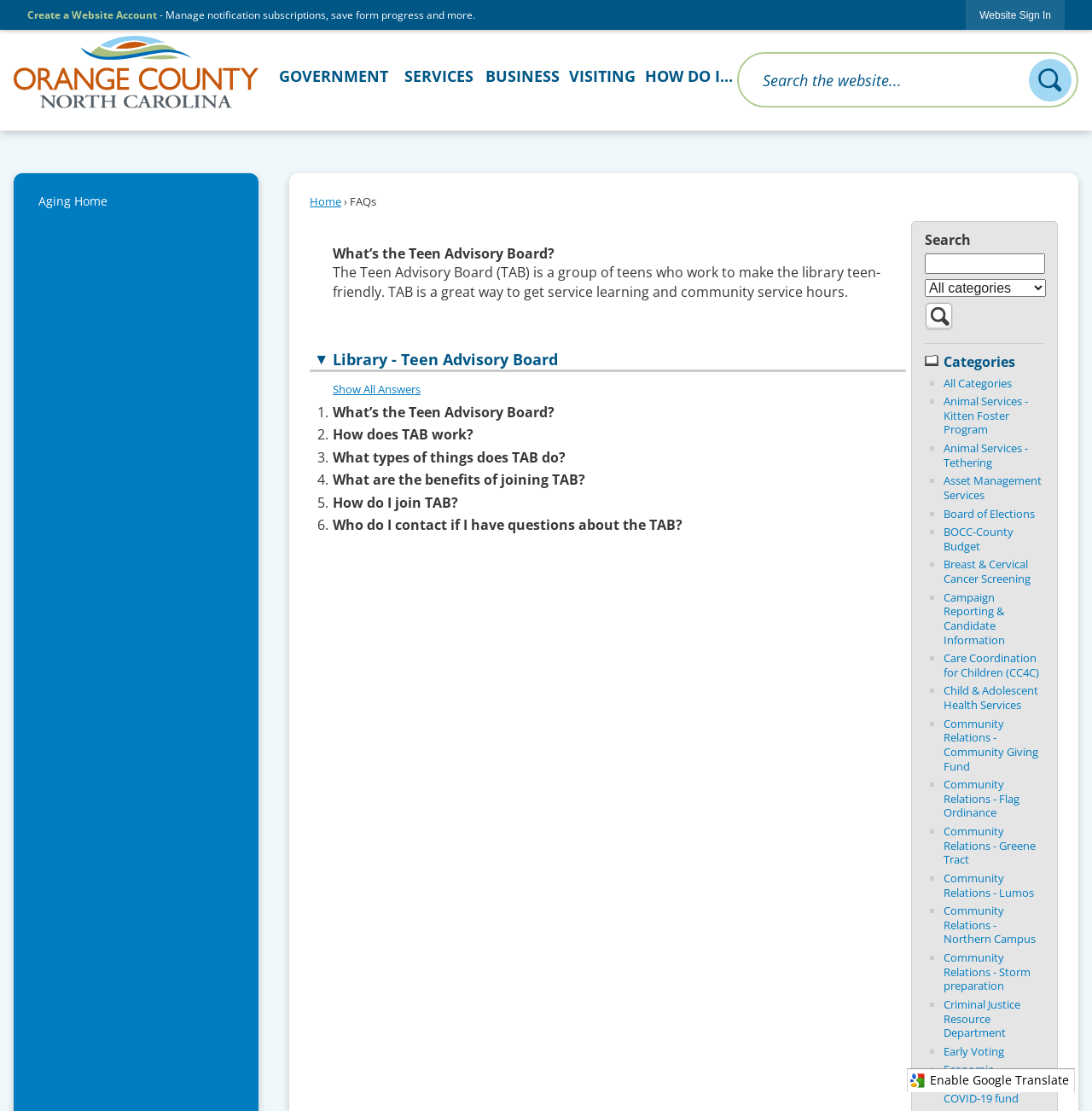What is the purpose of the Teen Advisory Board?
Answer the question with a detailed explanation, including all necessary information.

According to the webpage, the Teen Advisory Board (TAB) is a group of teens who work to make the library teen-friendly, and it's a great way to get service learning and community service hours.